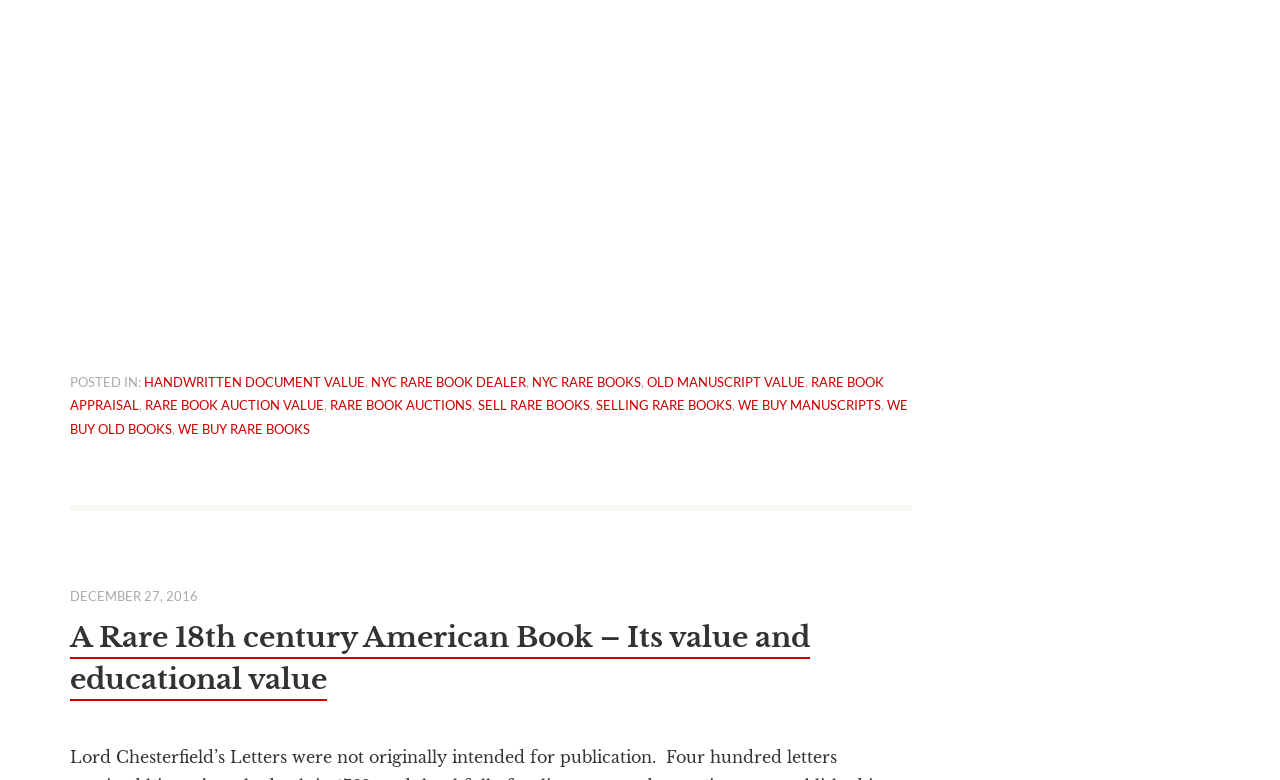Using the element description: "selling rare books", determine the bounding box coordinates for the specified UI element. The coordinates should be four float numbers between 0 and 1, [left, top, right, bottom].

[0.466, 0.509, 0.572, 0.53]